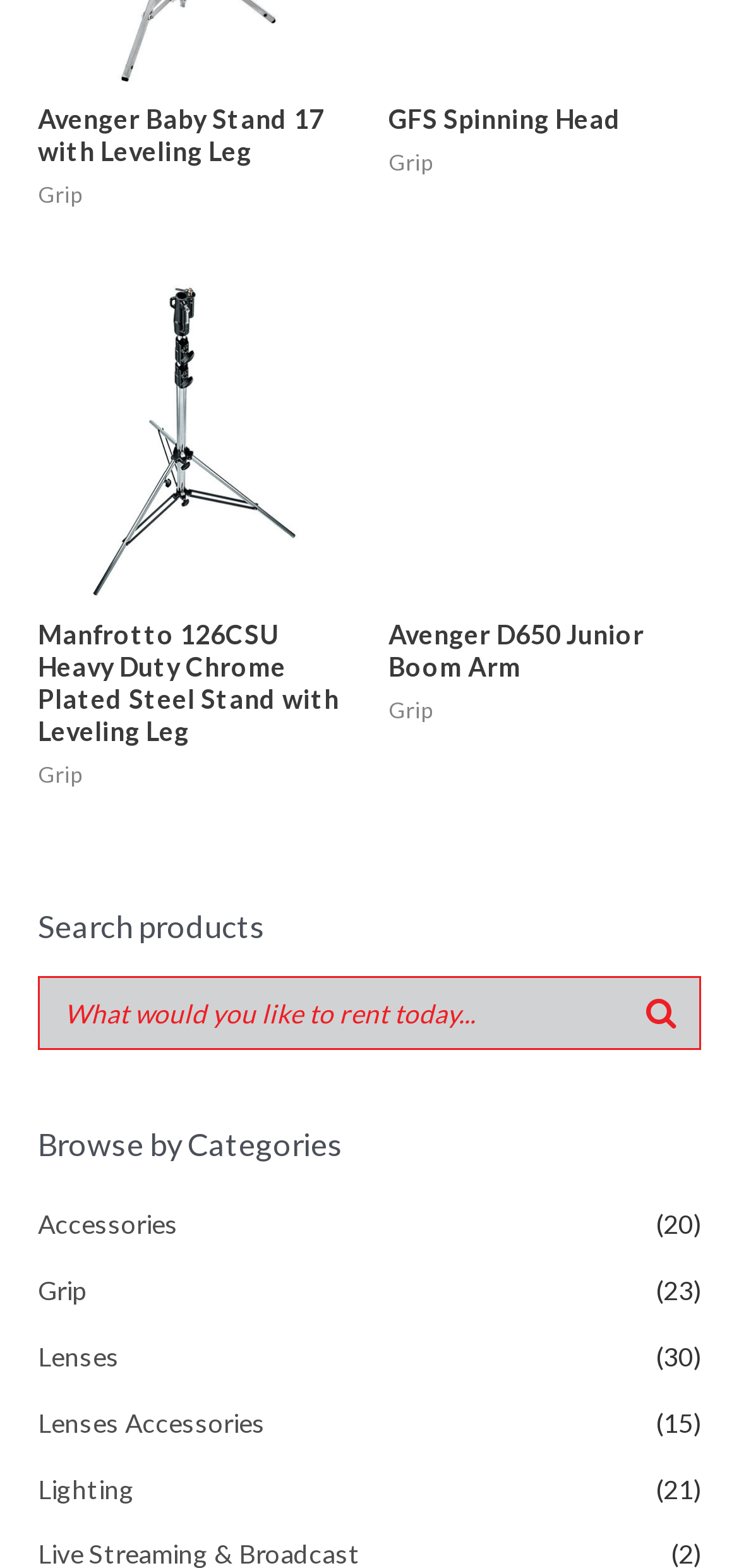Please specify the bounding box coordinates of the element that should be clicked to execute the given instruction: 'Search products'. Ensure the coordinates are four float numbers between 0 and 1, expressed as [left, top, right, bottom].

[0.051, 0.622, 0.949, 0.669]